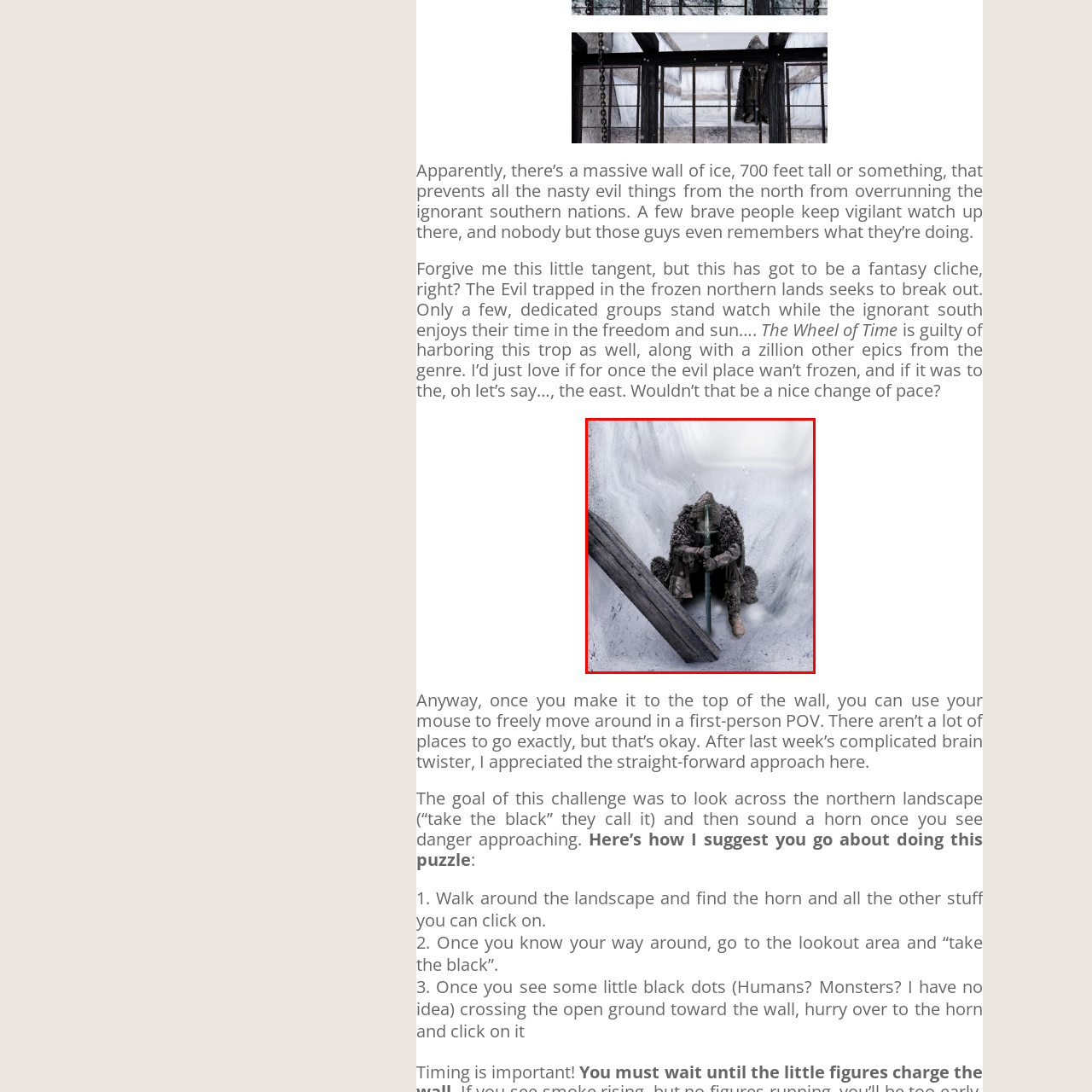Study the image surrounded by the red bounding box and respond as thoroughly as possible to the following question, using the image for reference: What is the figure holding?

The caption states that the figure 'holds a long spear in a resting position', which suggests that the figure is holding a spear as a means of defense or vigilance.